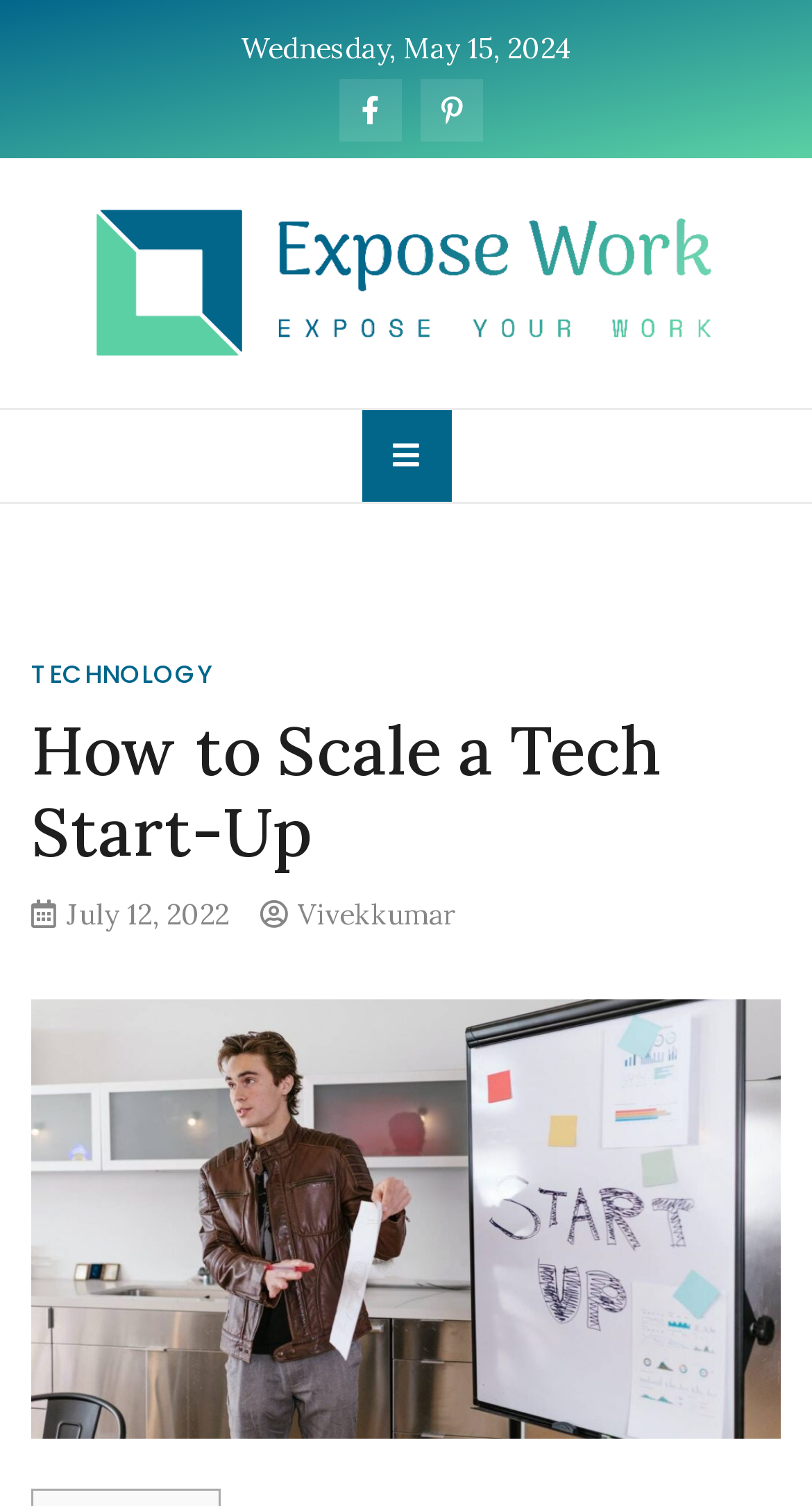Refer to the image and answer the question with as much detail as possible: What is the name of the website?

I found the name of the website by looking at the link 'Expose Work' which is located near the top of the page and also by looking at the image 'Expose Work' which has the same name.